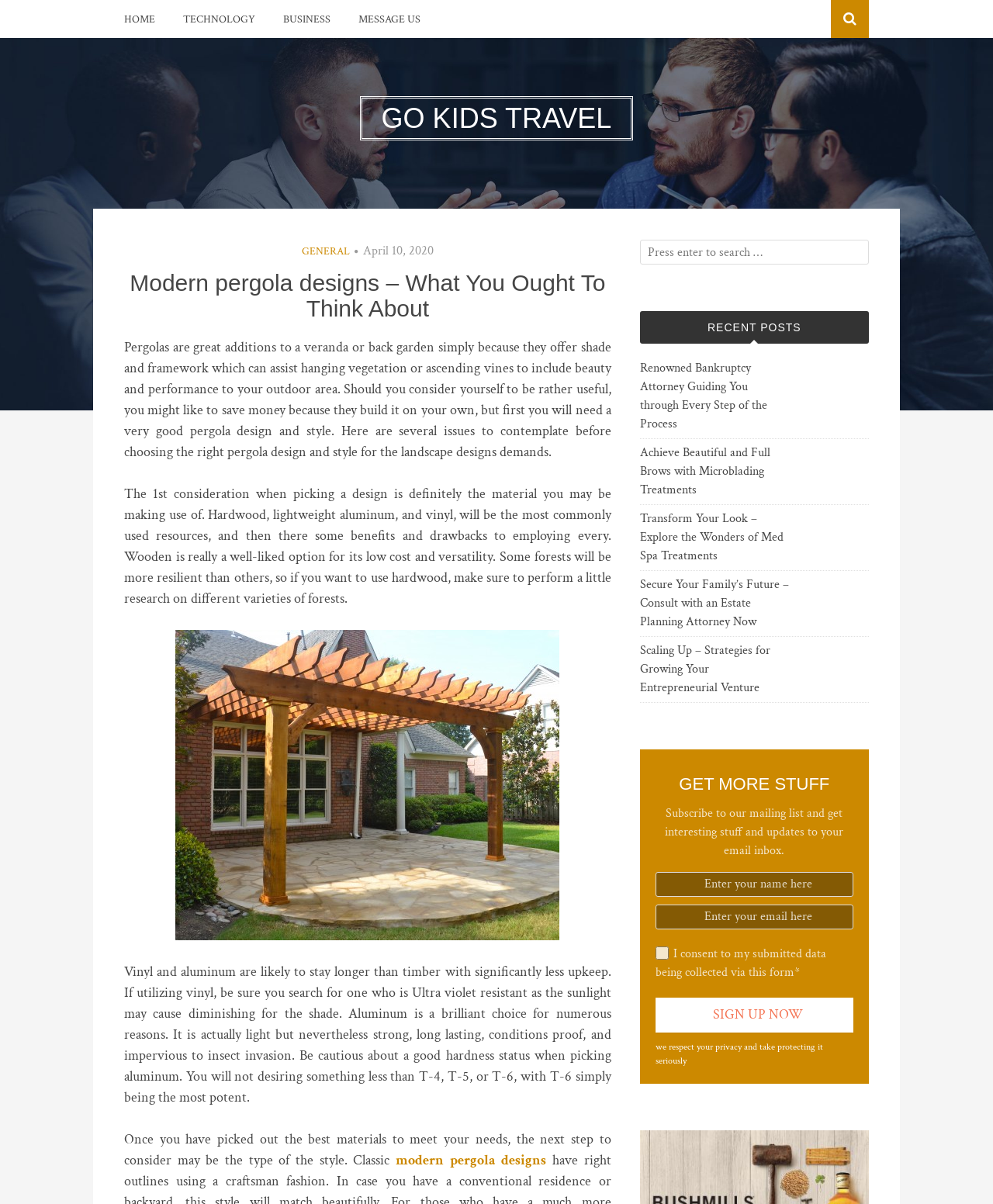Find the coordinates for the bounding box of the element with this description: "Message Us".

[0.361, 0.008, 0.423, 0.025]